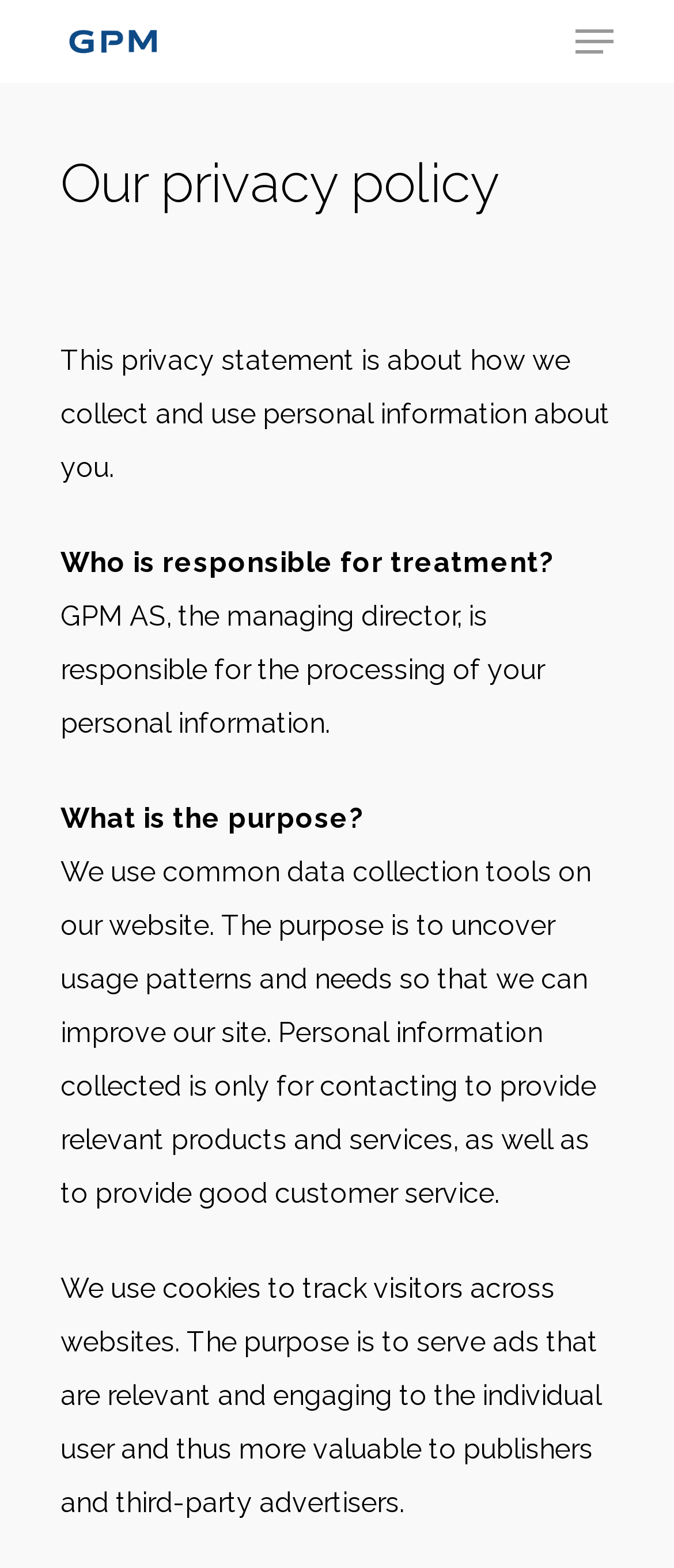What is the purpose of collecting personal information?
From the details in the image, answer the question comprehensively.

The purpose of collecting personal information is to uncover usage patterns and needs so that the website can be improved, and to provide good customer service, as well as to contact users to provide relevant products and services, as stated in the section 'What is the purpose?'.